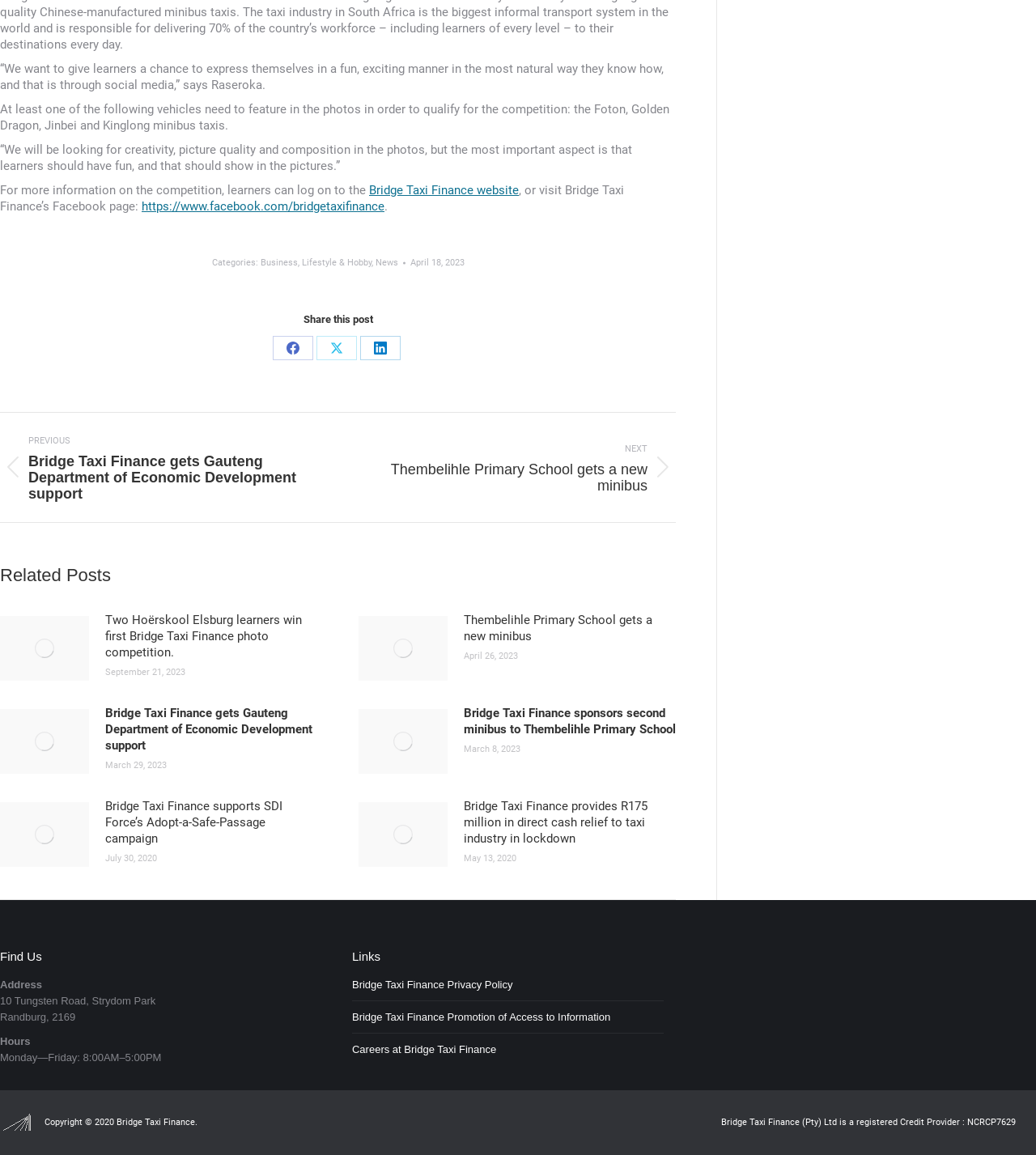What are the categories of posts on the webpage?
From the details in the image, answer the question comprehensively.

The categories are mentioned in the section above the 'Related Posts' section, which provides a way to filter the posts by topic.